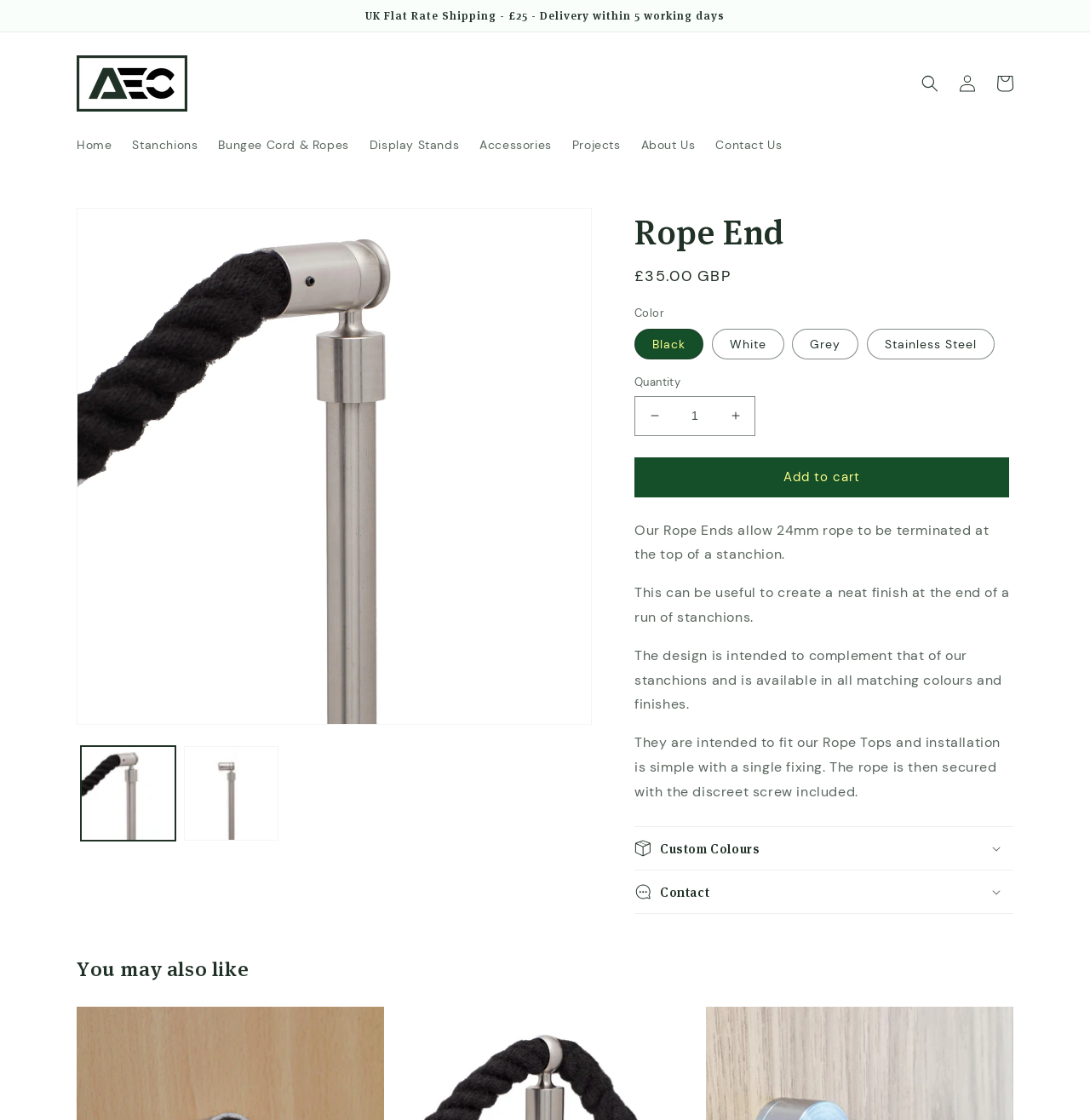What is the purpose of Rope Ends?
Answer the question based on the image using a single word or a brief phrase.

Neat finish